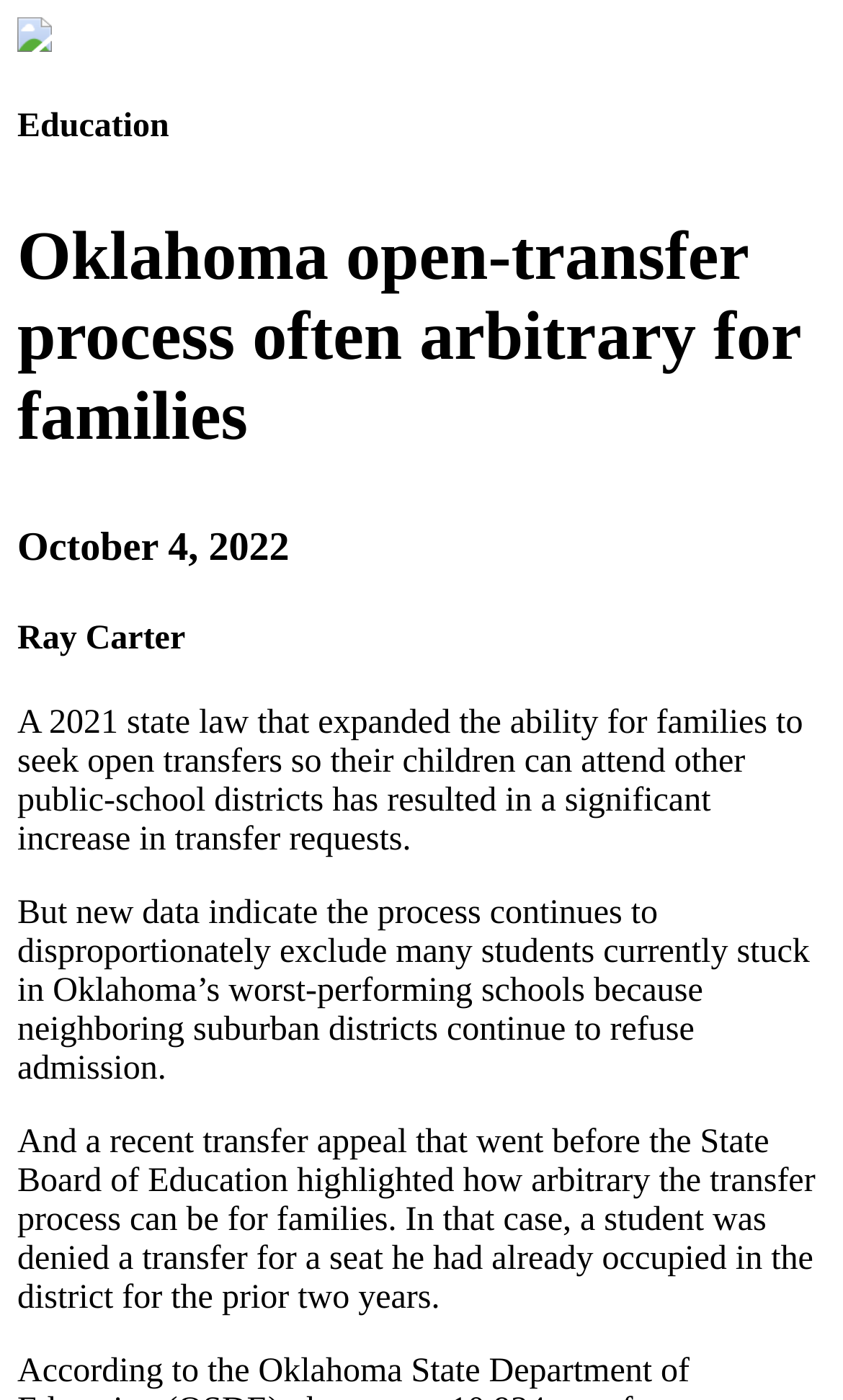Provide a brief response to the question below using a single word or phrase: 
Who is the author of the article?

Ray Carter